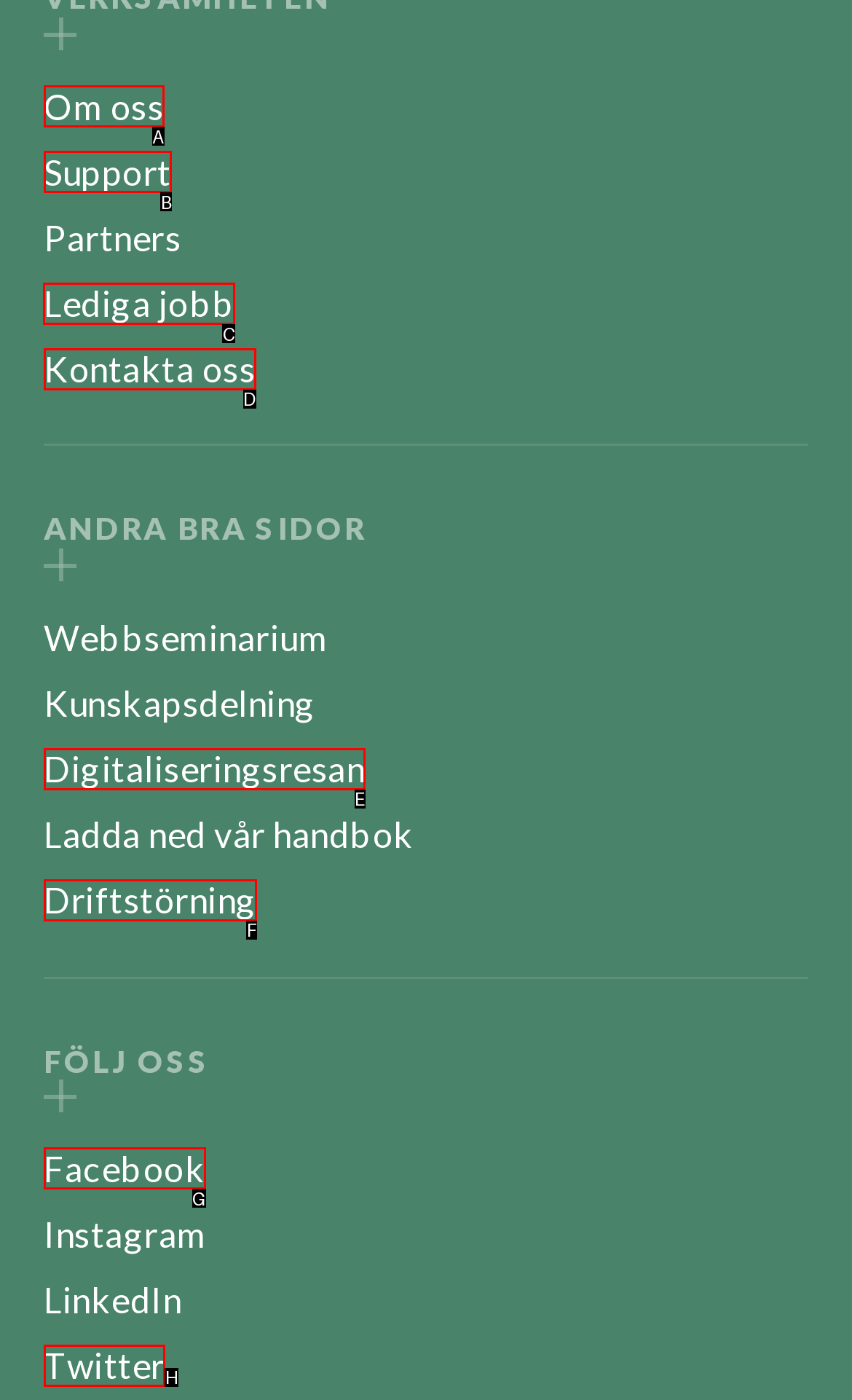What option should I click on to execute the task: View 'Lediga jobb'? Give the letter from the available choices.

C